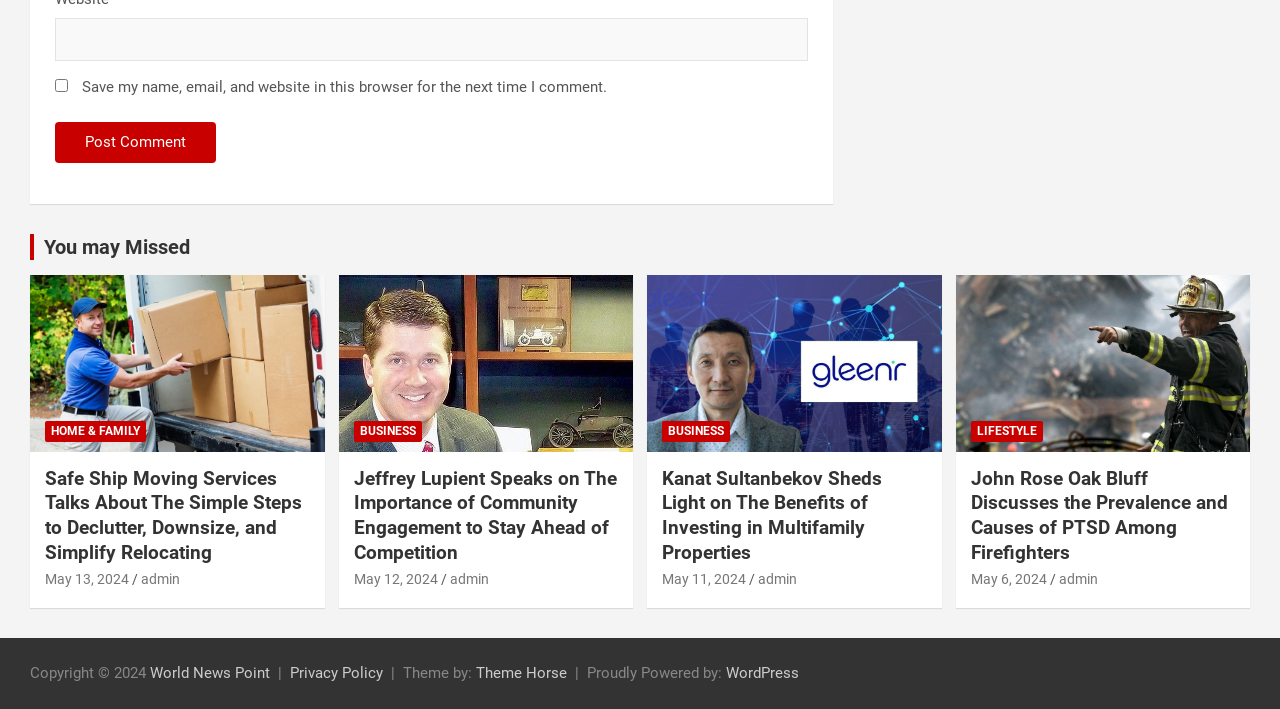Pinpoint the bounding box coordinates of the element to be clicked to execute the instruction: "visit the 'You may Missed' page".

[0.034, 0.331, 0.148, 0.365]